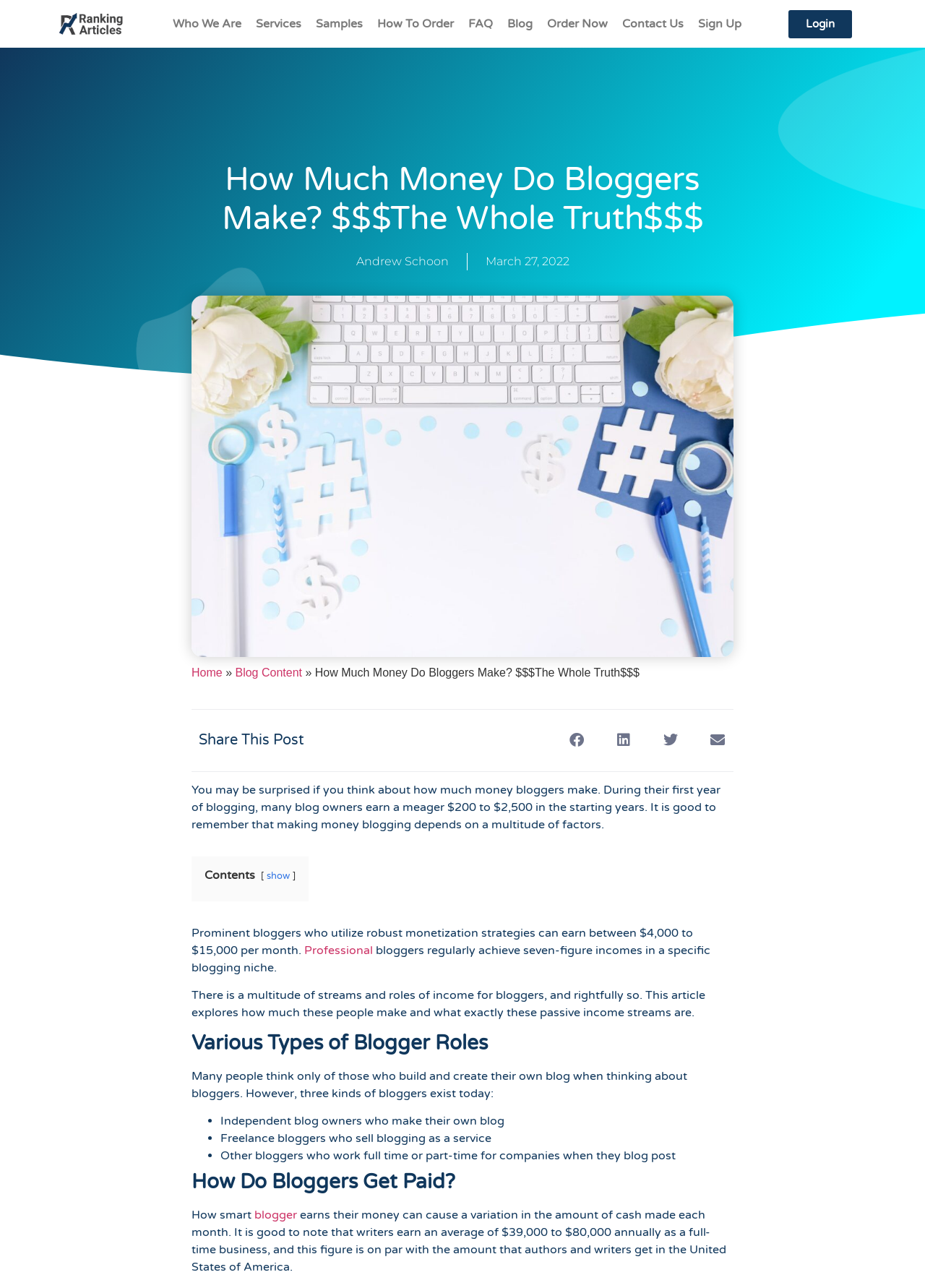Locate the bounding box coordinates of the clickable region to complete the following instruction: "Click the 'Who We Are' link."

[0.179, 0.006, 0.269, 0.031]